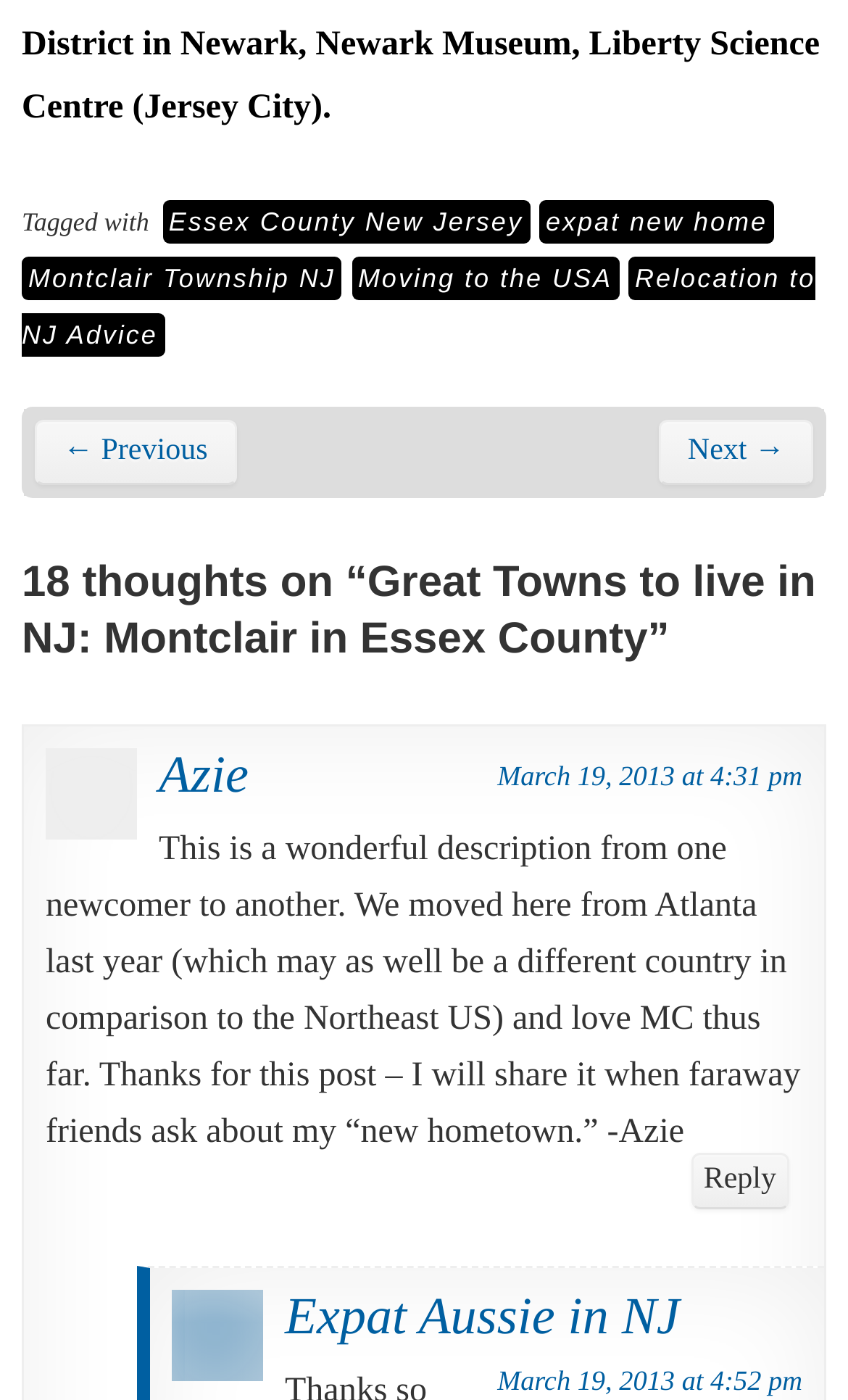Based on the image, give a detailed response to the question: How many comments are on this webpage?

There are two comments on this webpage, one from 'Azie' and another from 'Expat Aussie in NJ', as indicated by the links 'Azie' and 'Expat Aussie in NJ' and their corresponding comment texts.